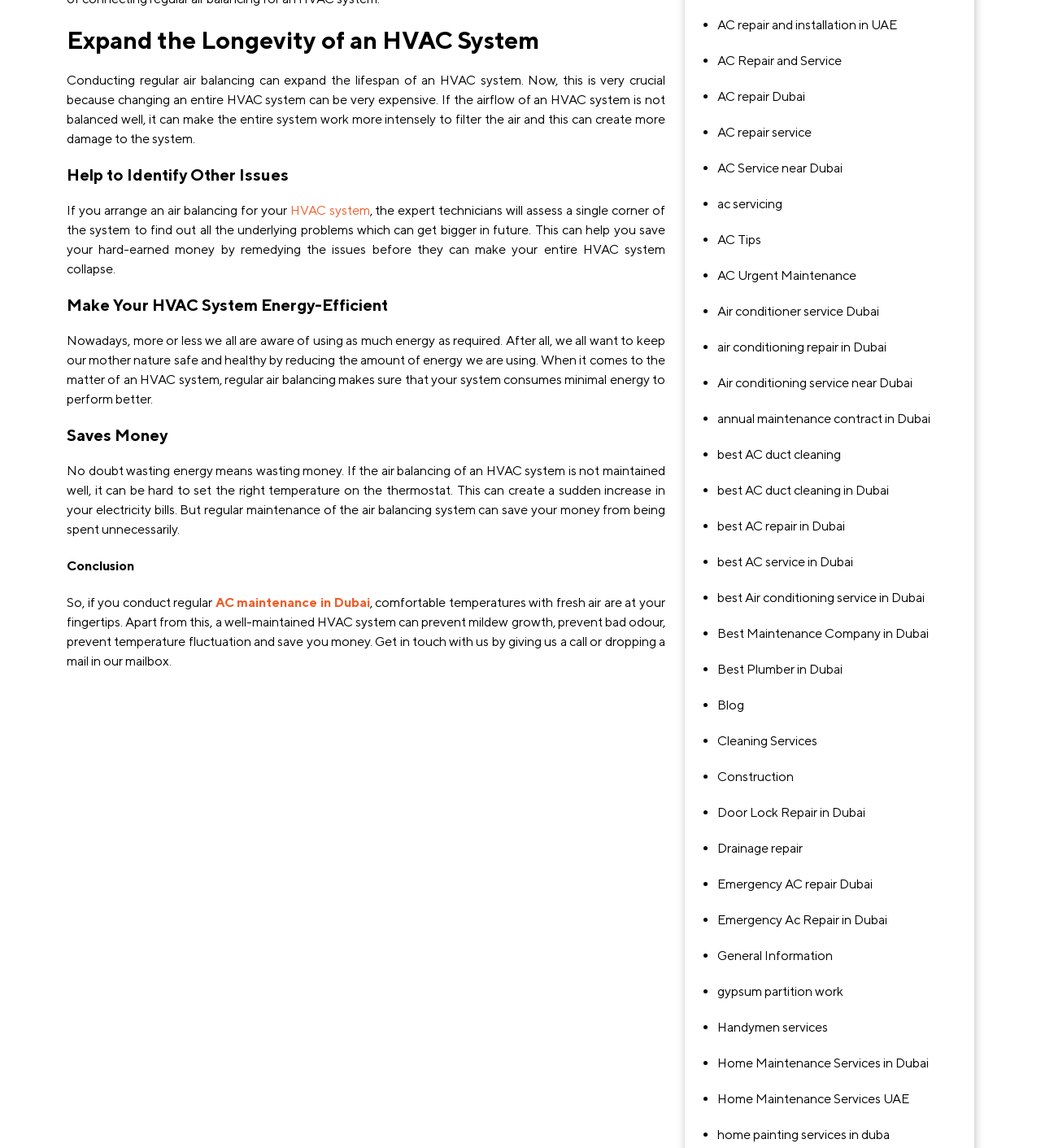Please specify the bounding box coordinates of the element that should be clicked to execute the given instruction: 'Click on 'AC maintenance in Dubai''. Ensure the coordinates are four float numbers between 0 and 1, expressed as [left, top, right, bottom].

[0.207, 0.518, 0.355, 0.531]